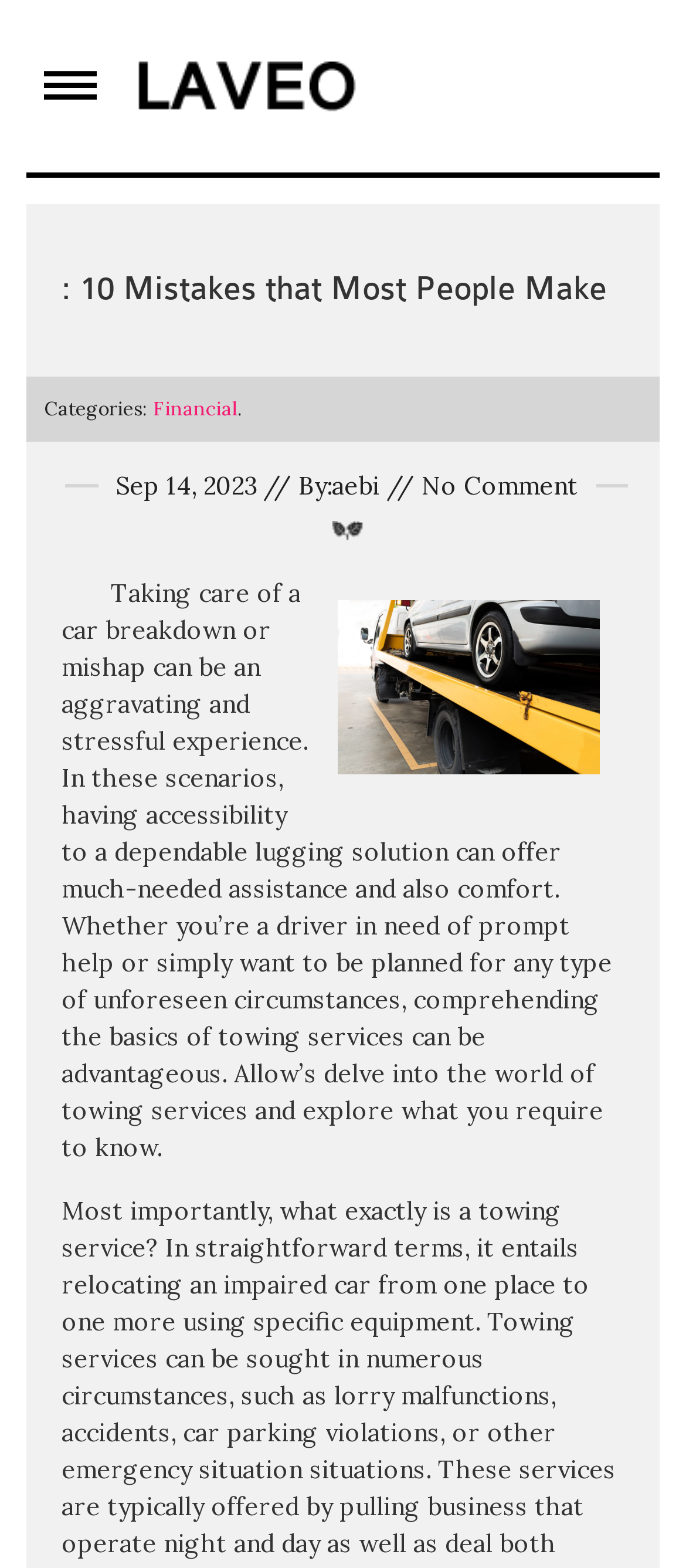Please examine the image and answer the question with a detailed explanation:
When was the article published?

I obtained the answer by looking at the StaticText element with the text 'Sep 14, 2023 // By:aebi // No Comment', which suggests that it is the publication date of the article.